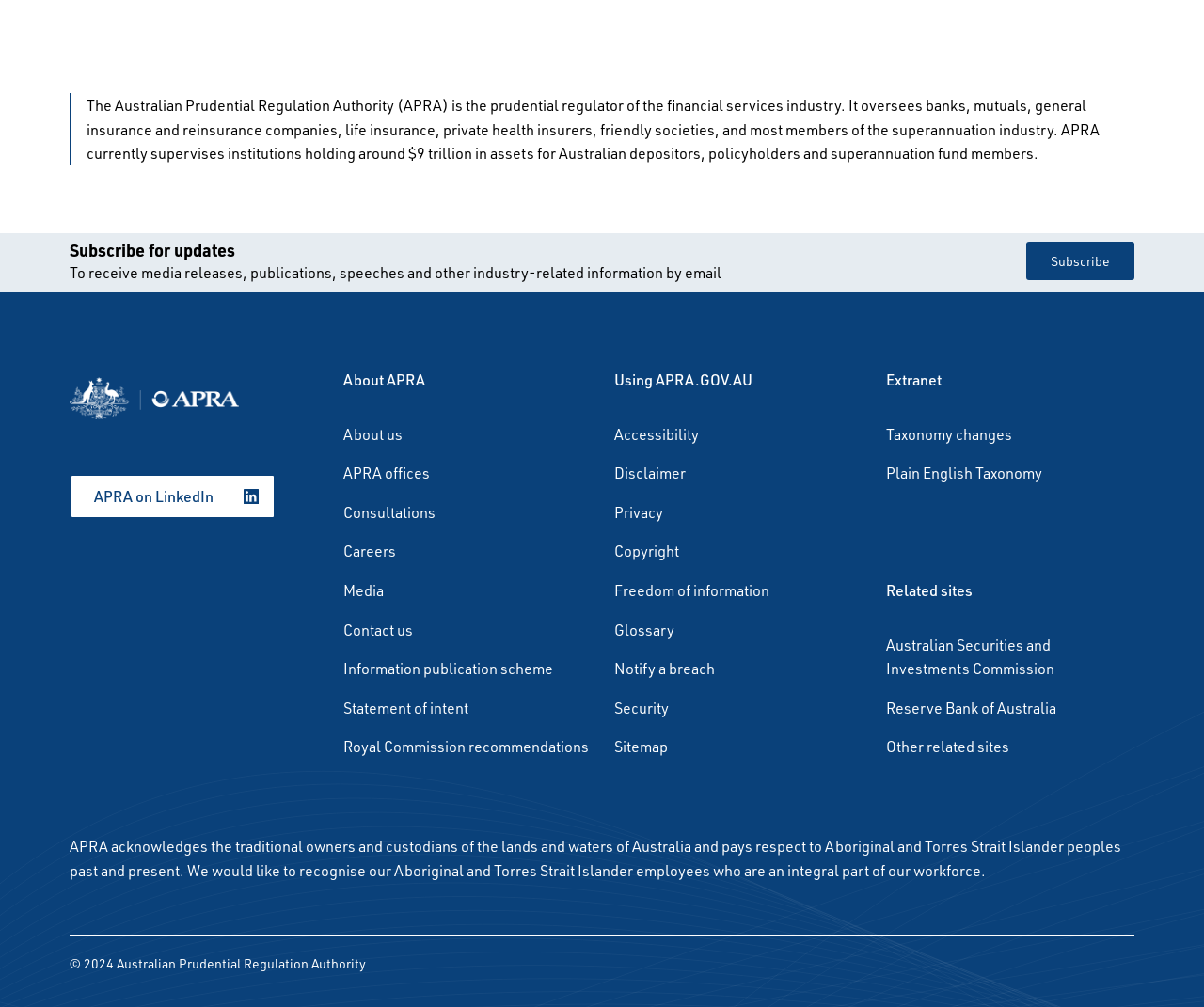Locate the bounding box for the described UI element: "Accessibility". Ensure the coordinates are four float numbers between 0 and 1, formatted as [left, top, right, bottom].

[0.51, 0.419, 0.581, 0.443]